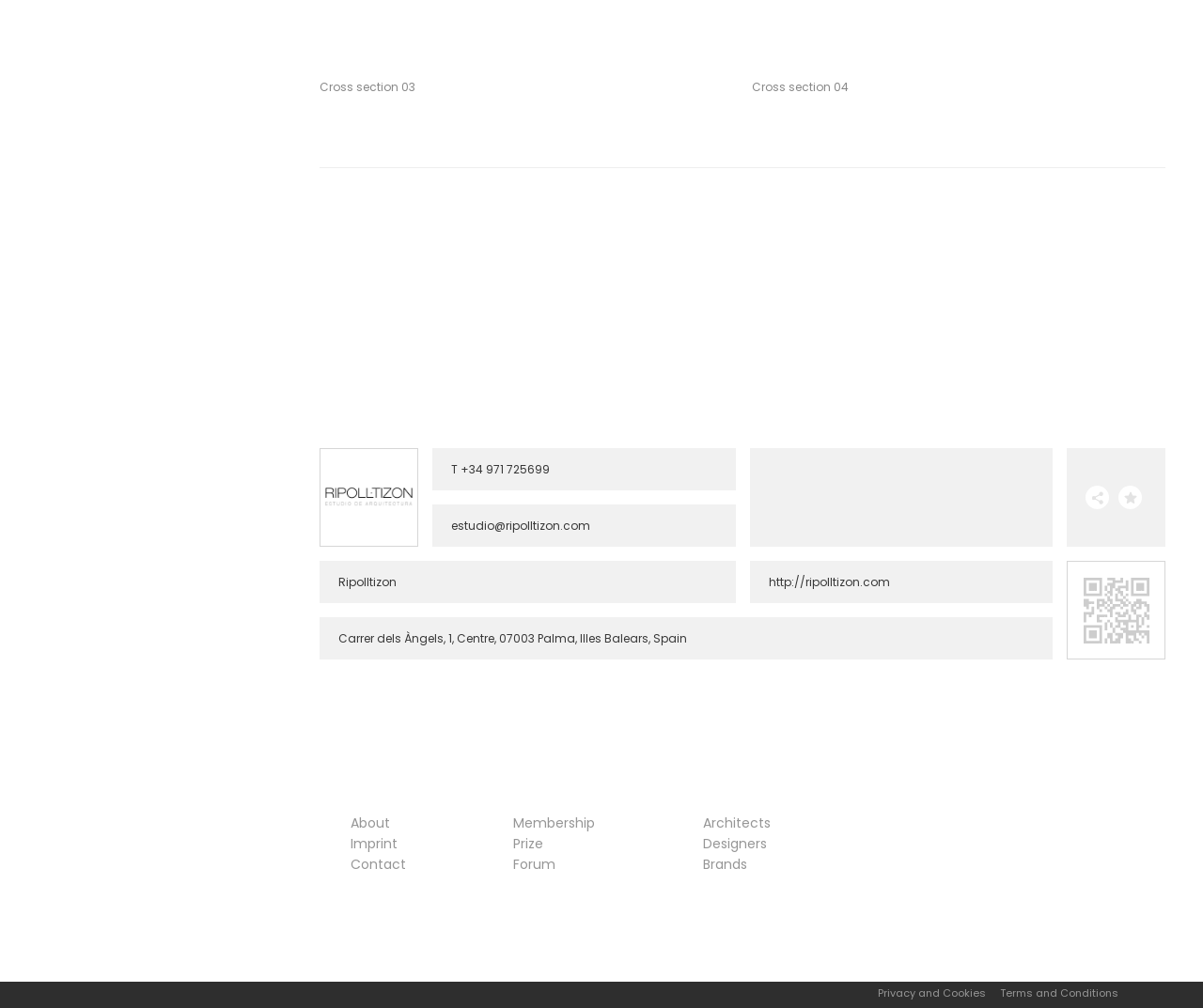Please provide a detailed answer to the question below by examining the image:
What are the categories of projects listed on the webpage?

I found a list of links at the bottom of the webpage, each with an image and a text label. The text labels are 'Architectures', 'Interiors', 'Construction', 'Electronics', 'Furniture', and 'Goods'. These are likely to be the categories of projects listed on the webpage.